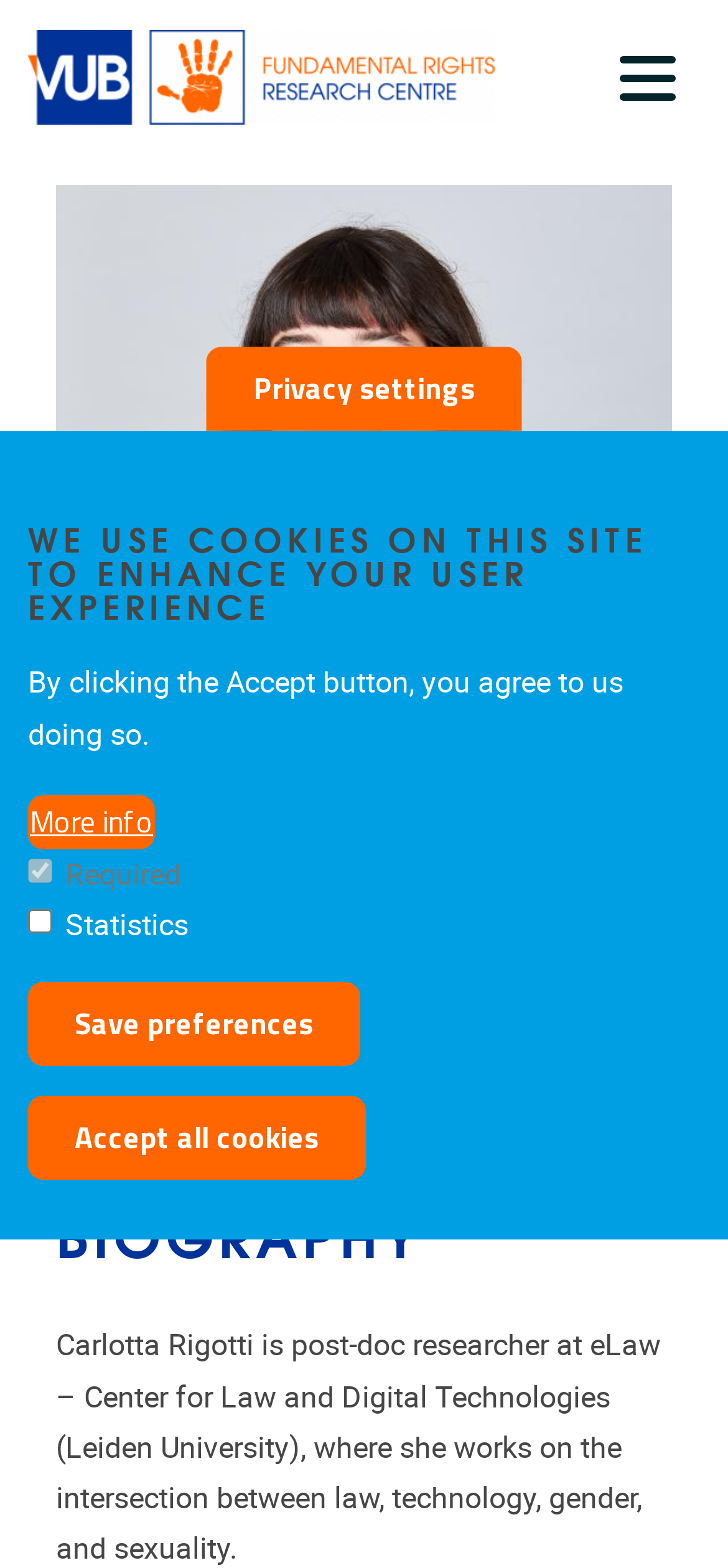Please identify the bounding box coordinates of the clickable area that will fulfill the following instruction: "Go to the Fundamental Rights Research Centre home page". The coordinates should be in the format of four float numbers between 0 and 1, i.e., [left, top, right, bottom].

[0.038, 0.019, 0.679, 0.08]